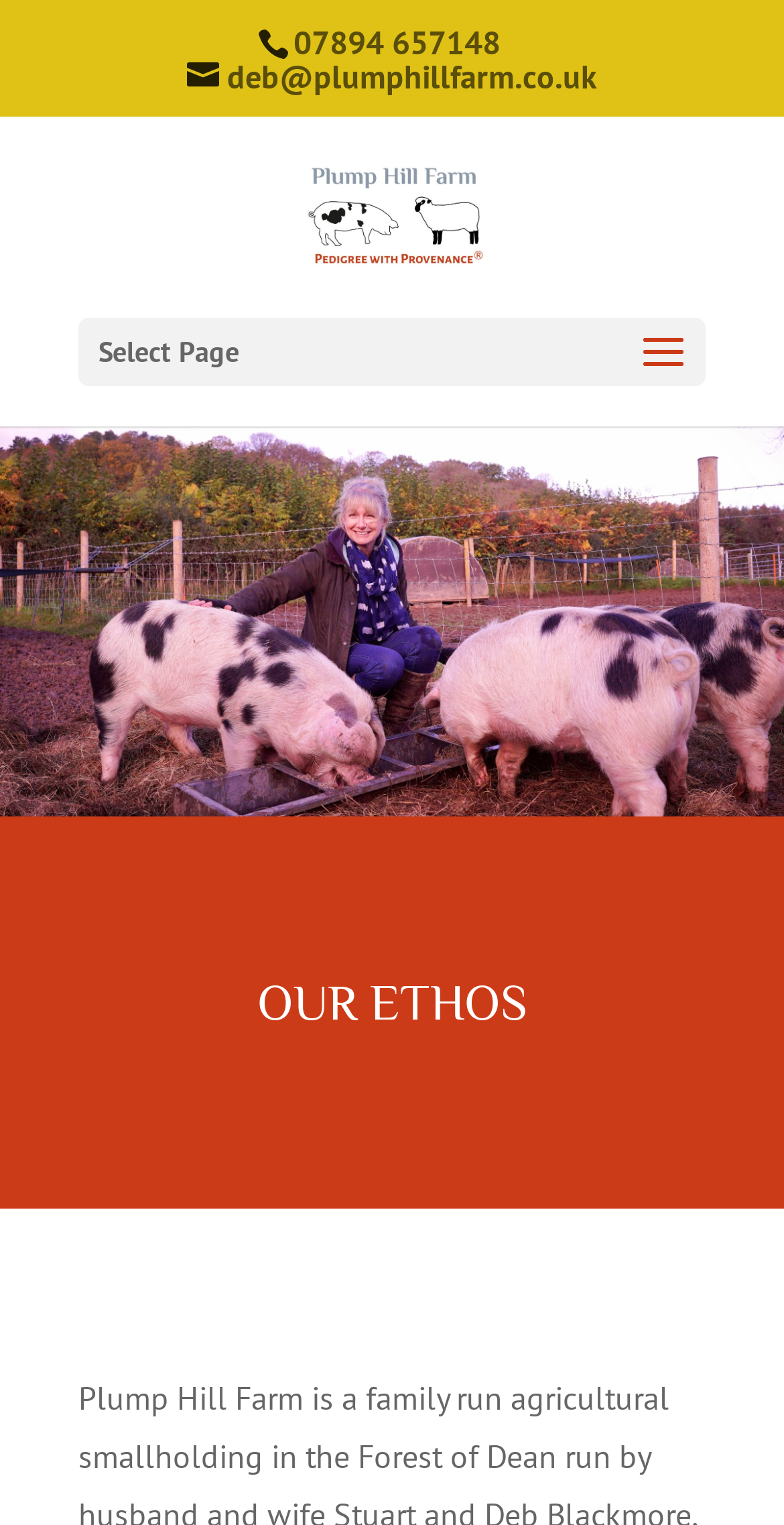Given the description "deb@plumphillfarm.co.uk", provide the bounding box coordinates of the corresponding UI element.

[0.238, 0.037, 0.762, 0.063]